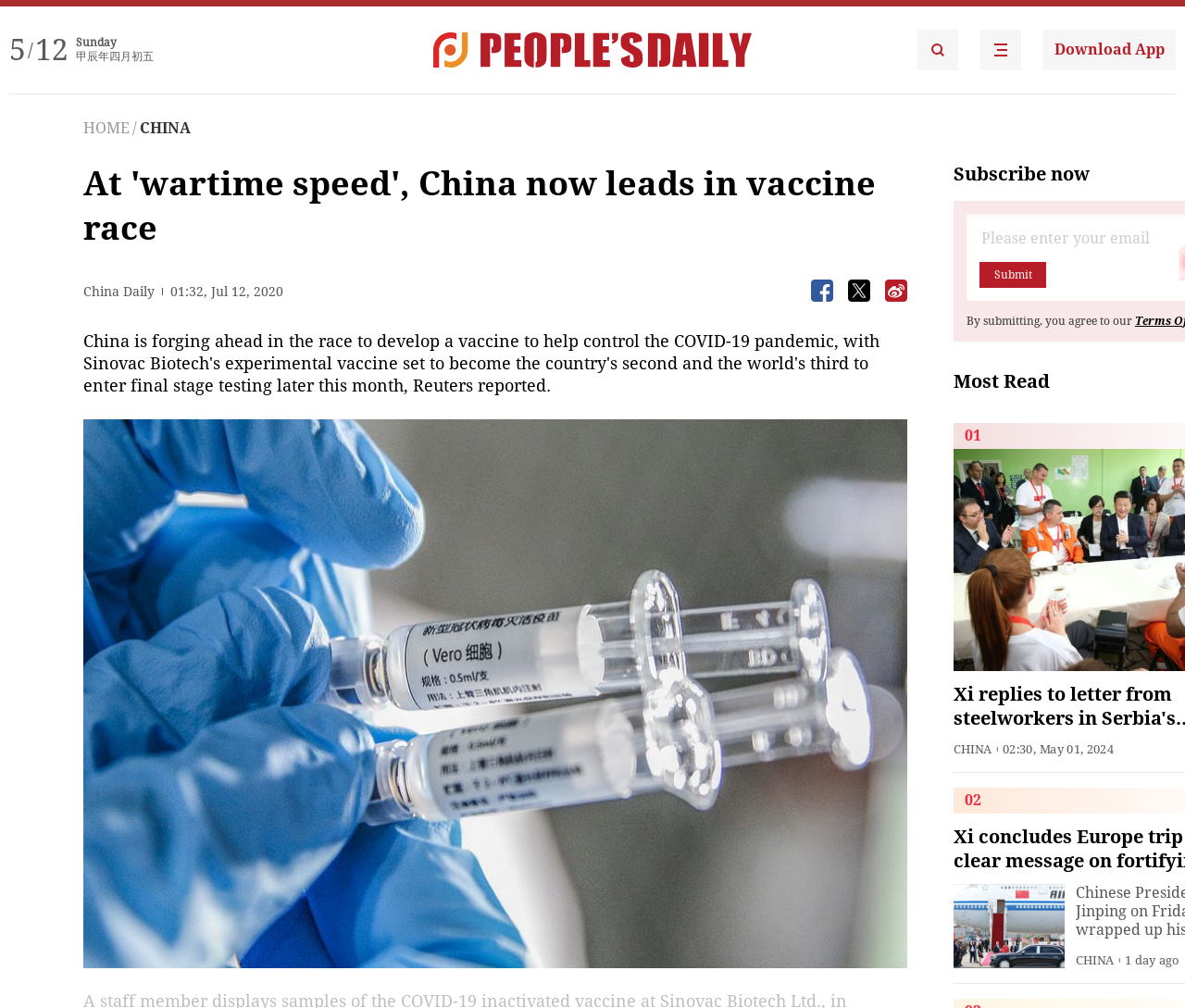Using the information from the screenshot, answer the following question thoroughly:
What is the date of the latest news?

I found the date of the latest news by looking at the top section of the webpage, where it says '01:32, Jul 12, 2020' next to the 'China Daily' logo.